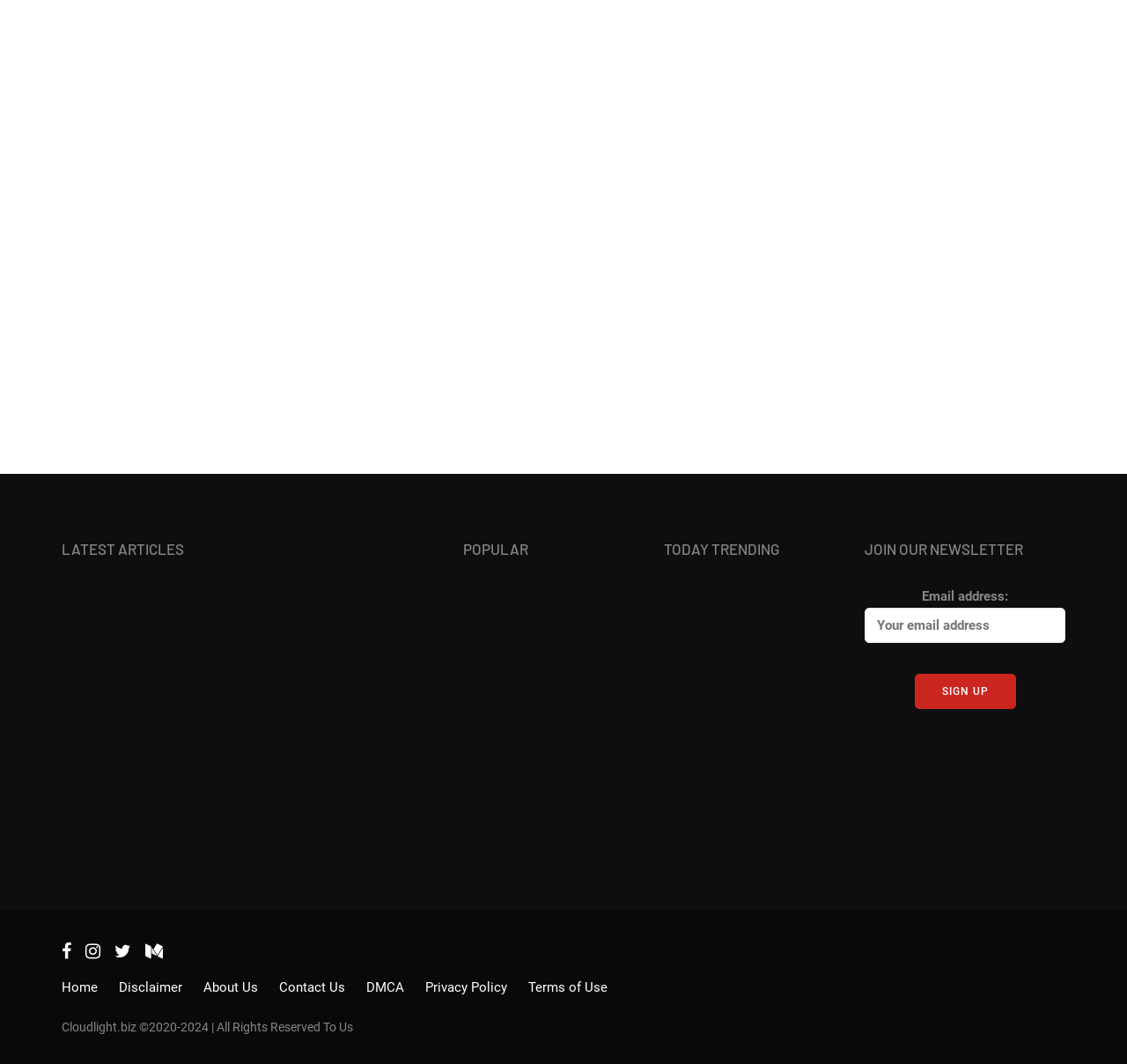Could you find the bounding box coordinates of the clickable area to complete this instruction: "Read the 'How to Set Up Lixt Stock and Where to Start' article"?

[0.164, 0.632, 0.384, 0.667]